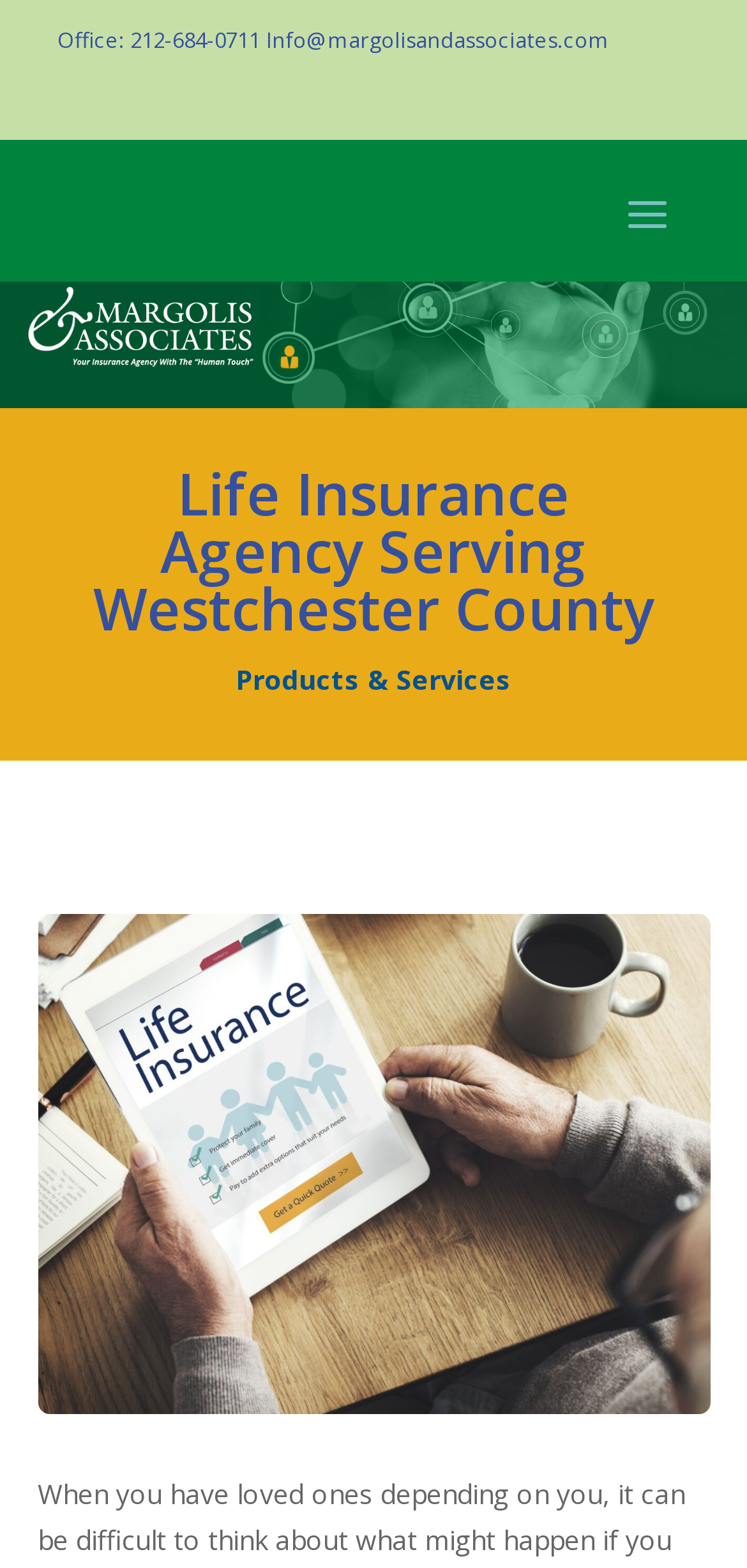Answer succinctly with a single word or phrase:
What is the company name?

Margolis & Associates